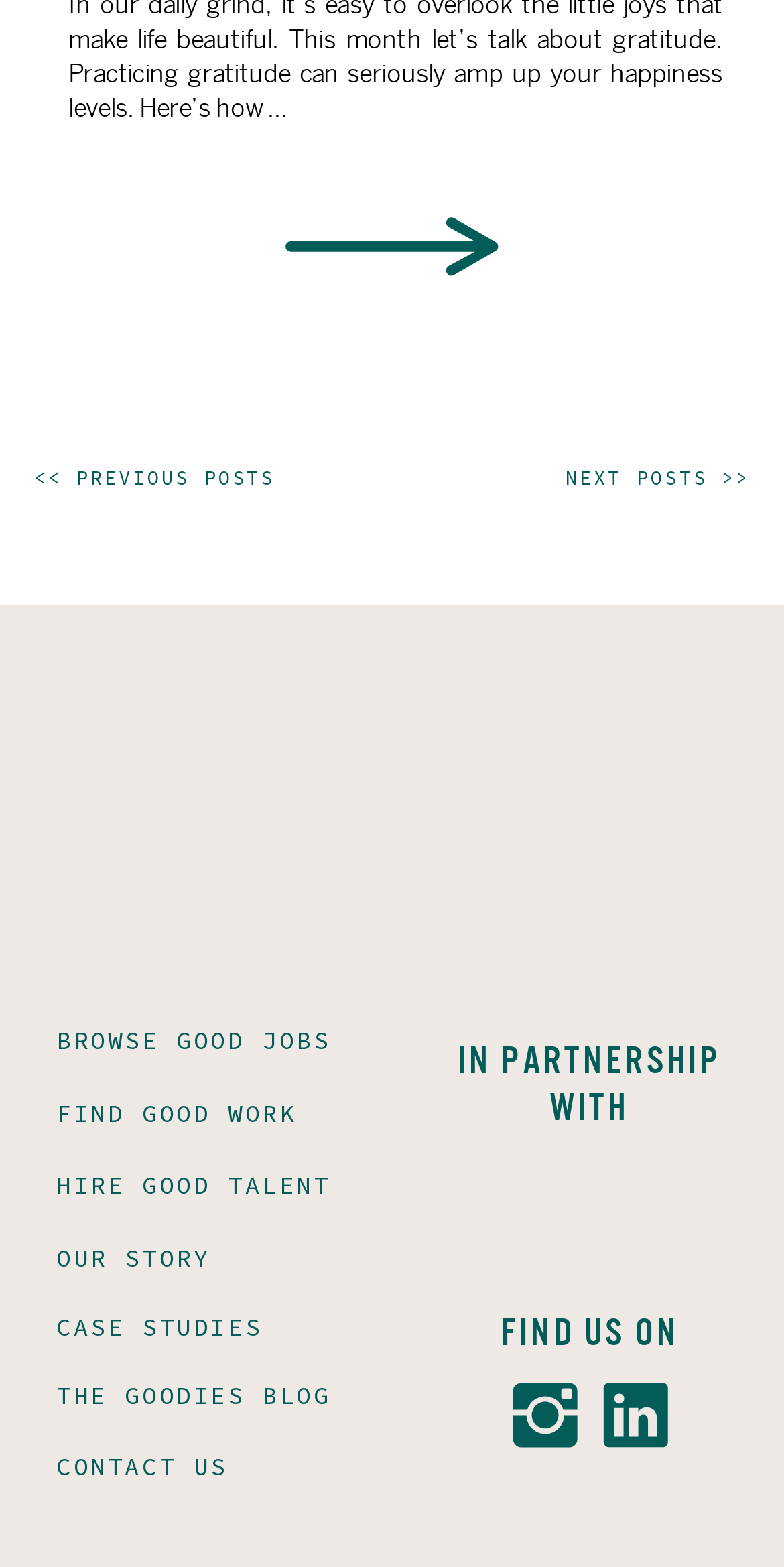Determine the bounding box coordinates of the clickable element necessary to fulfill the instruction: "Contact us". Provide the coordinates as four float numbers within the 0 to 1 range, i.e., [left, top, right, bottom].

[0.072, 0.922, 0.516, 0.953]